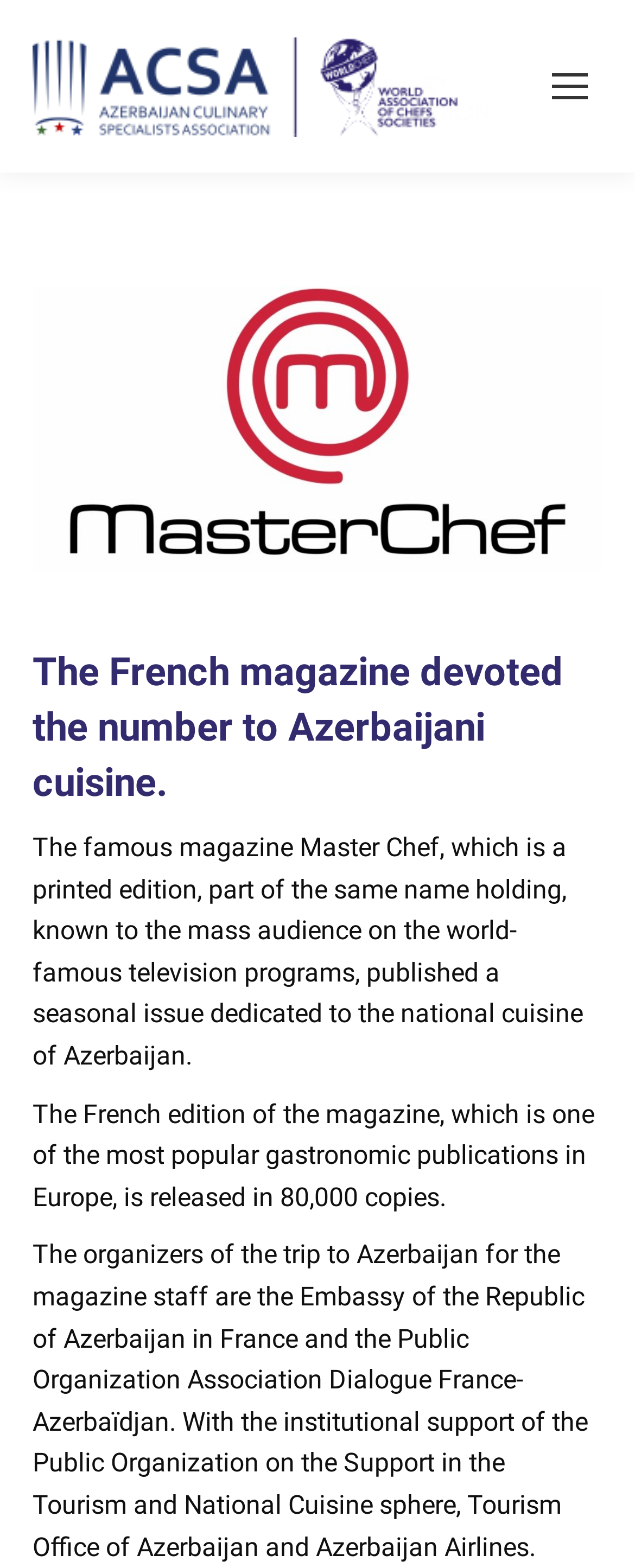What is the name of the organization that supported the trip to Azerbaijan?
Please ensure your answer is as detailed and informative as possible.

I found the answer by reading the text on the webpage, which mentions 'The organizers of the trip to Azerbaijan for the magazine staff are the Embassy of the Republic of Azerbaijan in France and the Public Organization Association Dialogue France-Azerbaïdjan.'